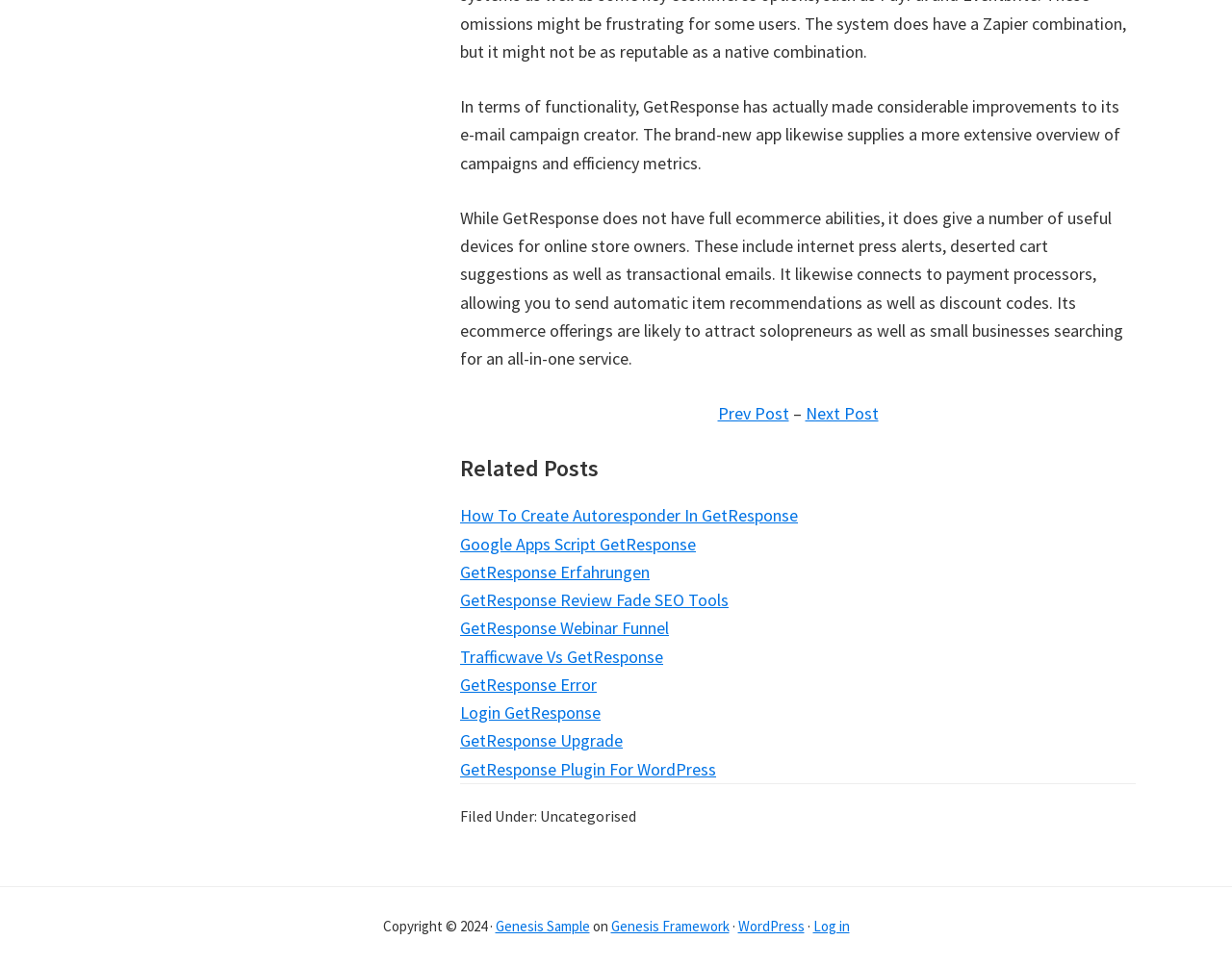Provide the bounding box coordinates for the UI element that is described by this text: "GetResponse Review Fade SEO Tools". The coordinates should be in the form of four float numbers between 0 and 1: [left, top, right, bottom].

[0.373, 0.61, 0.591, 0.633]